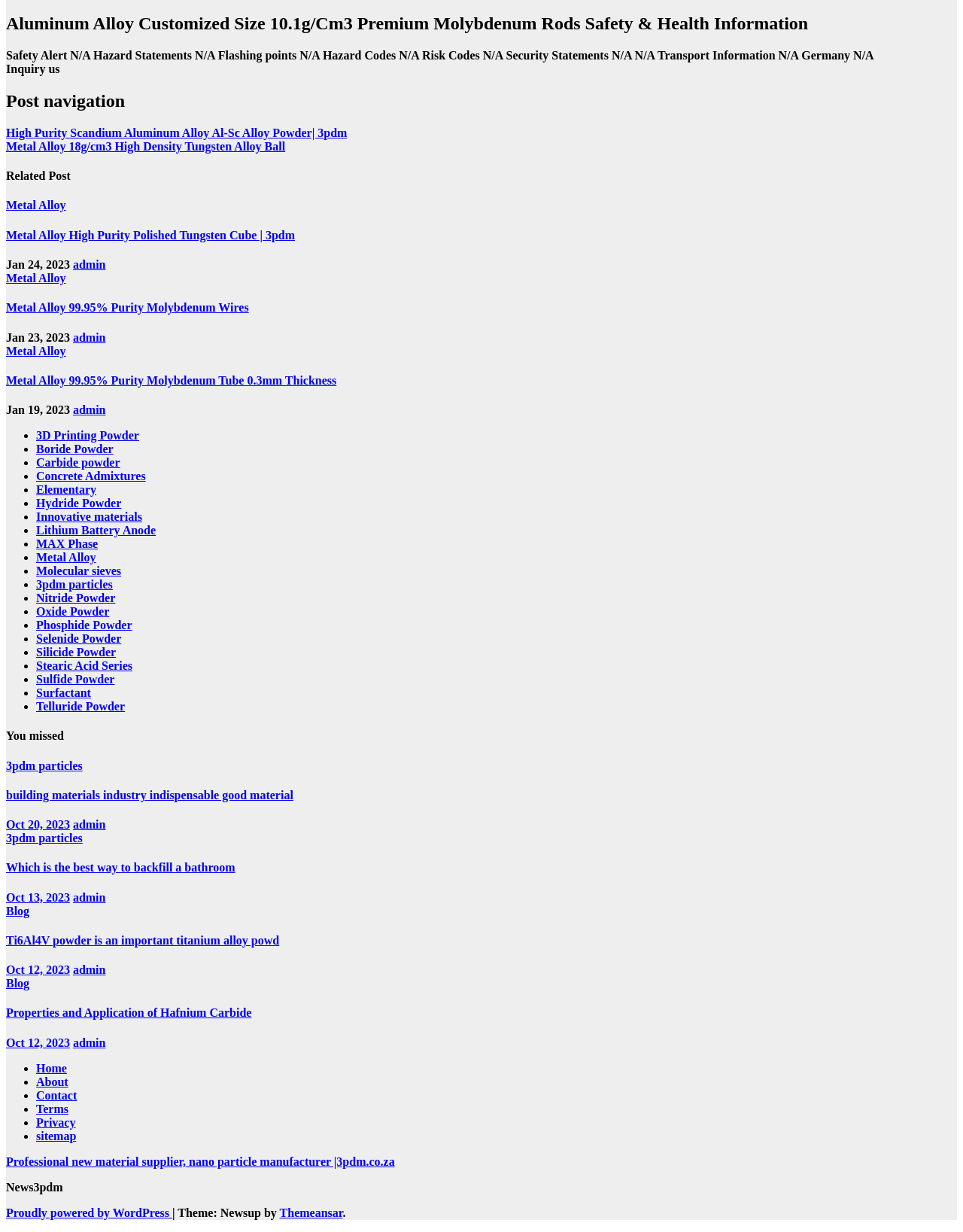Determine the coordinates of the bounding box that should be clicked to complete the instruction: "Explore 'Metal Alloy'". The coordinates should be represented by four float numbers between 0 and 1: [left, top, right, bottom].

[0.038, 0.447, 0.1, 0.458]